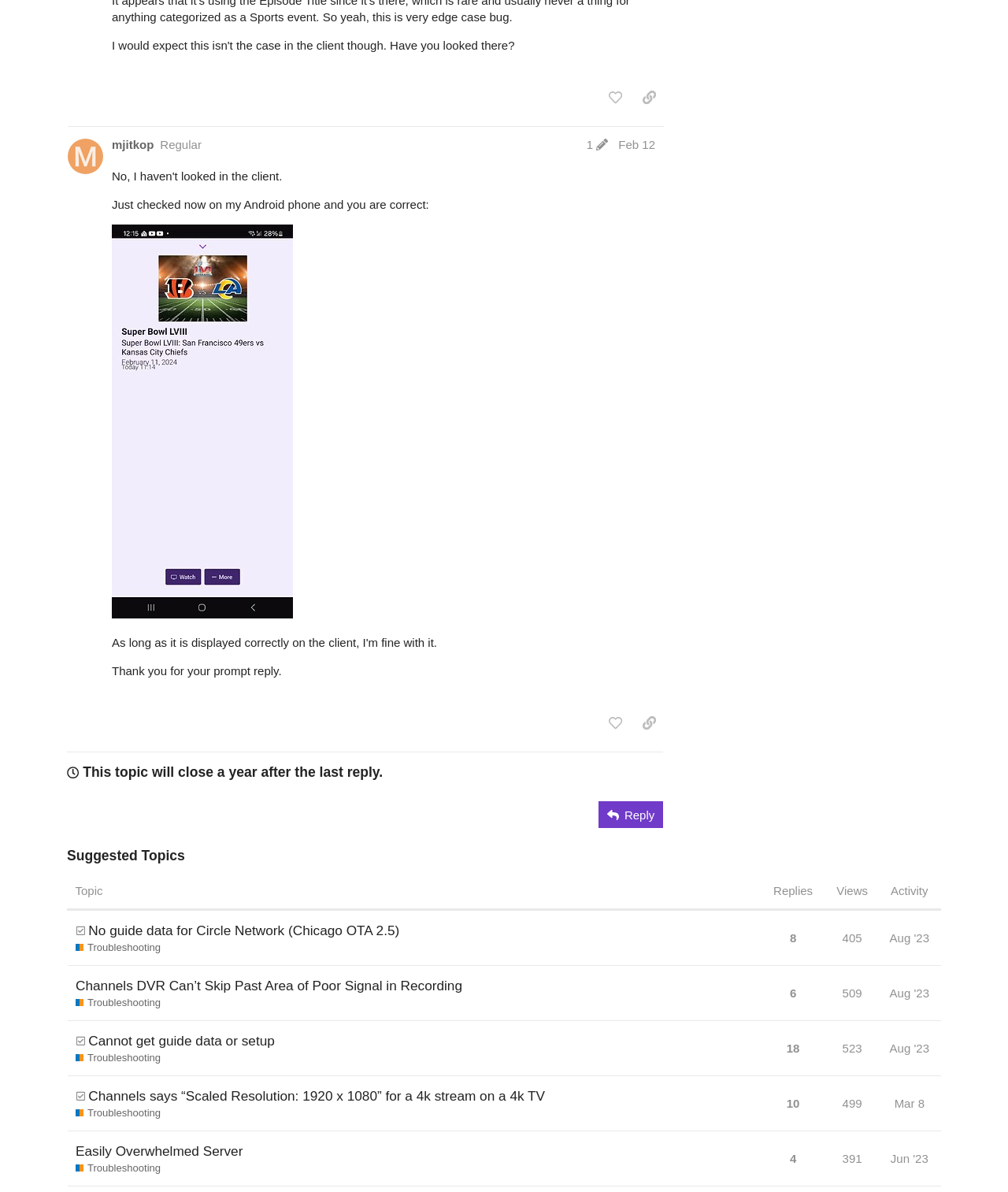What is the date of the last reply in the topic 'This topic has a solution No guide data for Circle Network (Chicago OTA 2.5) Troubleshooting'?
Please describe in detail the information shown in the image to answer the question.

I found the topic 'This topic has a solution No guide data for Circle Network (Chicago OTA 2.5) Troubleshooting' and looked at the link element with the text 'Feb 12' which indicates the date of the last reply.